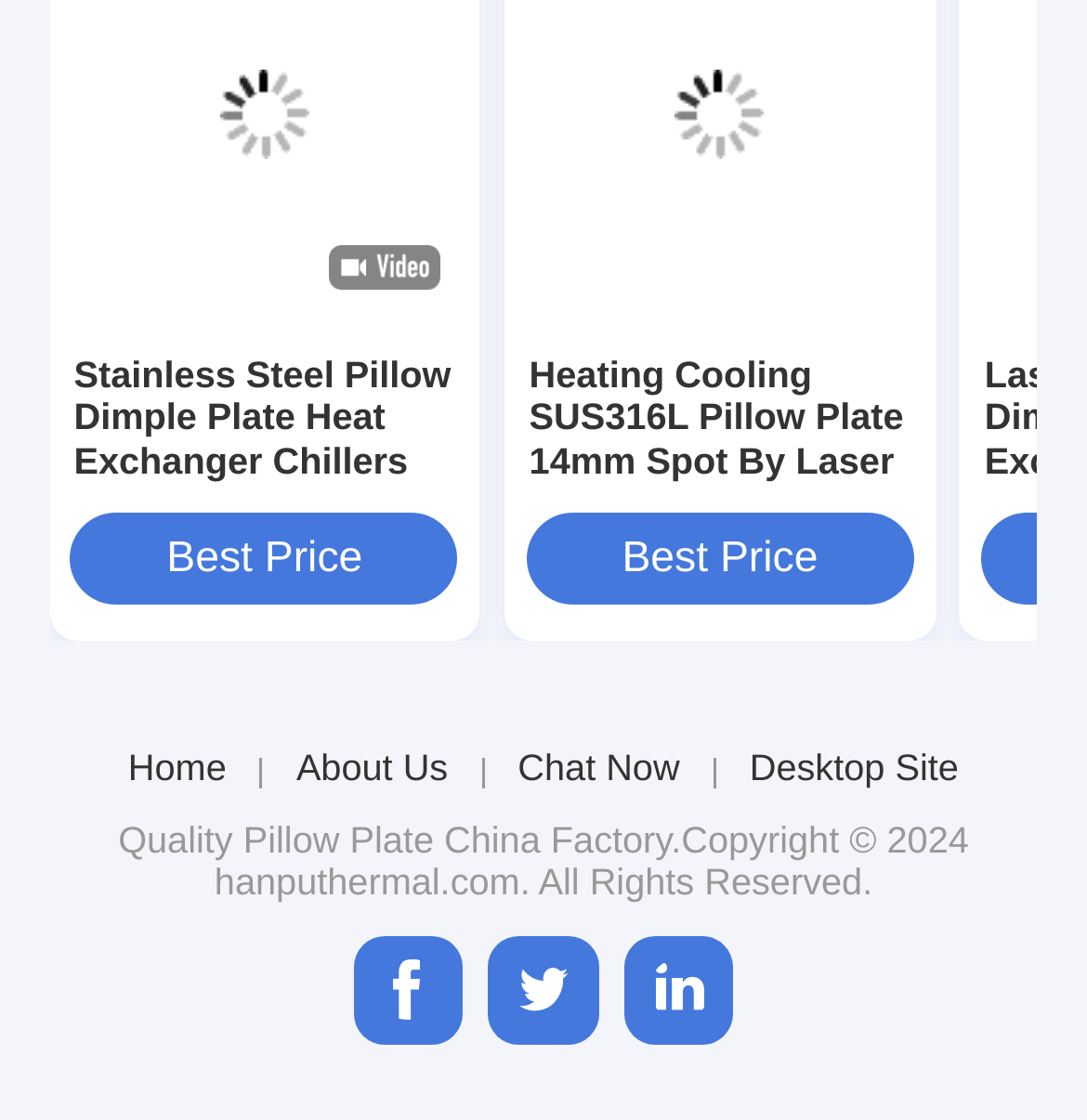Find the bounding box coordinates of the clickable area that will achieve the following instruction: "View Stainless Steel Pillow Dimple Plate Heat Exchanger Chillers".

[0.068, 0.315, 0.419, 0.431]